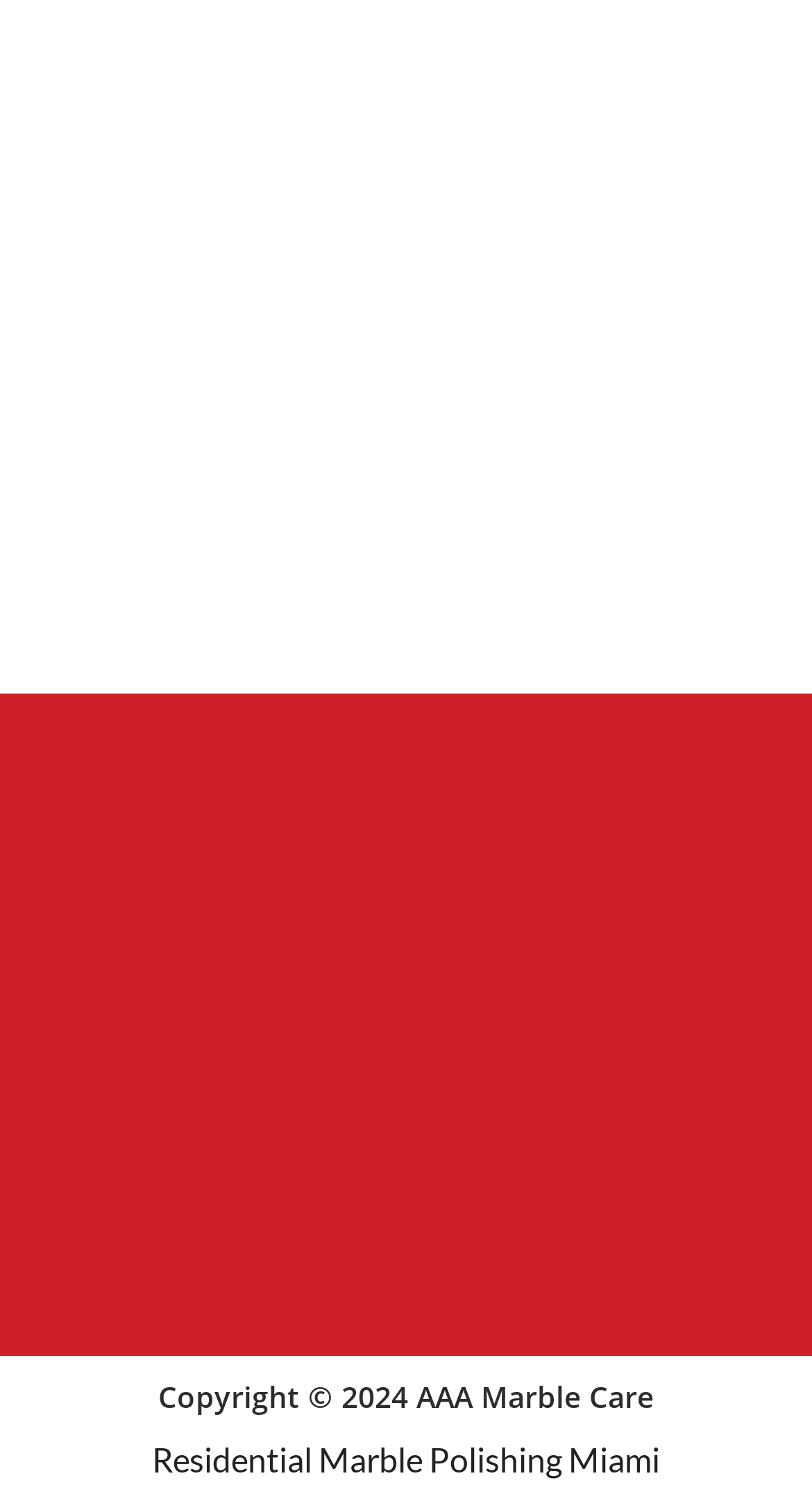Answer with a single word or phrase: 
What year is the copyright for AAA Marble Care?

2024